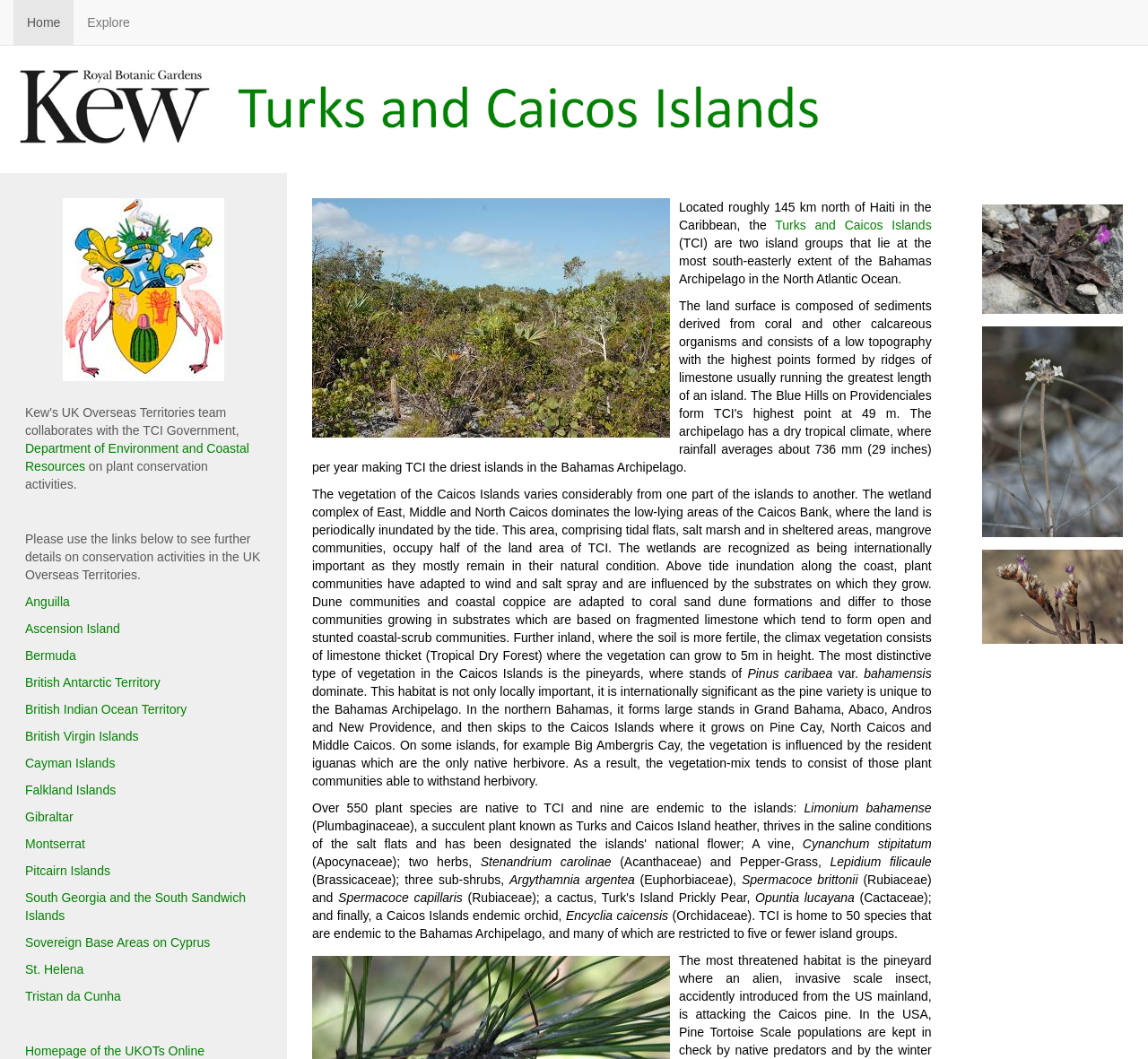Provide a single word or phrase answer to the question: 
How many plant species are native to TCI?

Over 550